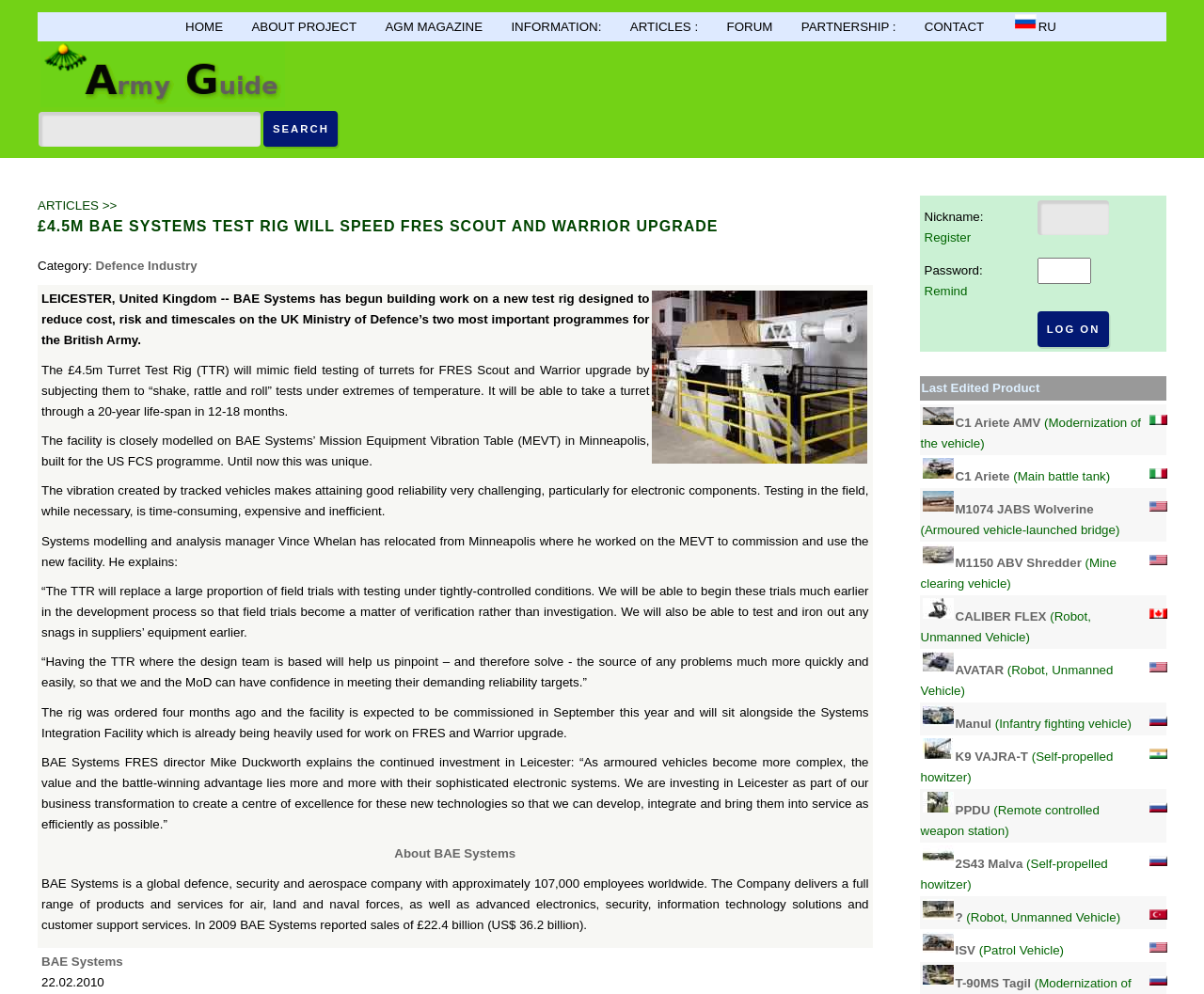How long will it take to test a turret using the Turret Test Rig?
Using the information from the image, provide a comprehensive answer to the question.

According to the webpage, the Turret Test Rig will be able to take a turret through a 20-year life-span in 12-18 months, which is a significant reduction in testing time.